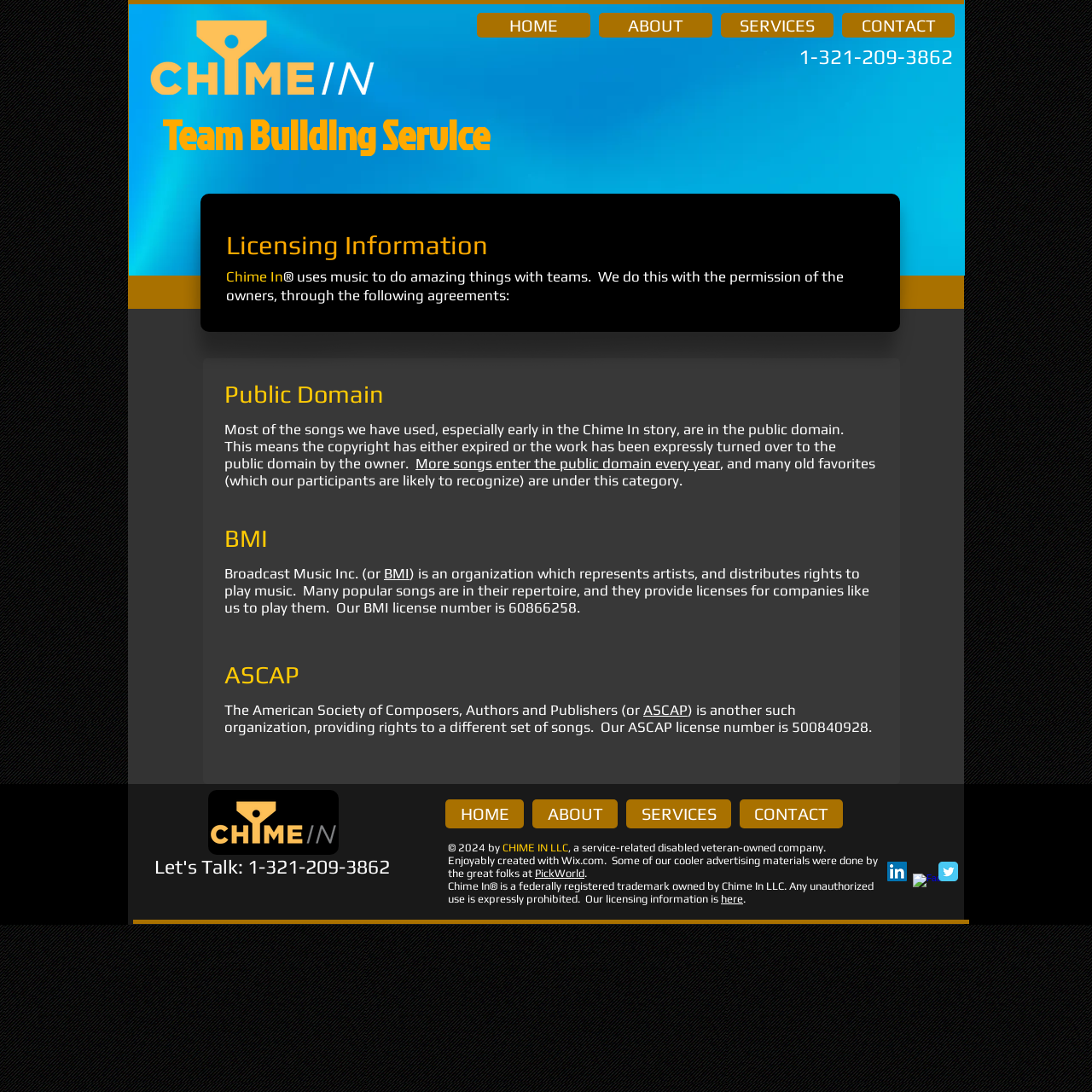Determine the bounding box coordinates of the element's region needed to click to follow the instruction: "View the archives". Provide these coordinates as four float numbers between 0 and 1, formatted as [left, top, right, bottom].

None